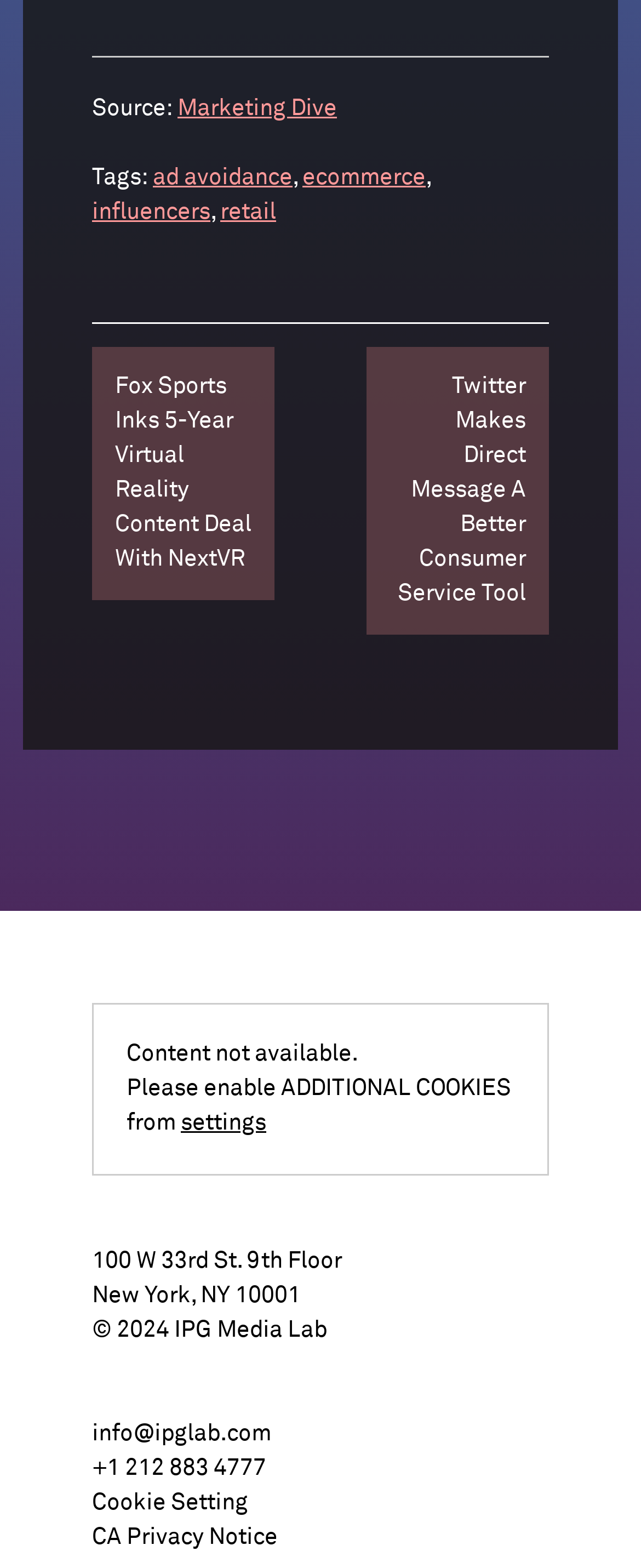Determine the bounding box coordinates of the clickable element to achieve the following action: 'Contact the company'. Provide the coordinates as four float values between 0 and 1, formatted as [left, top, right, bottom].

None